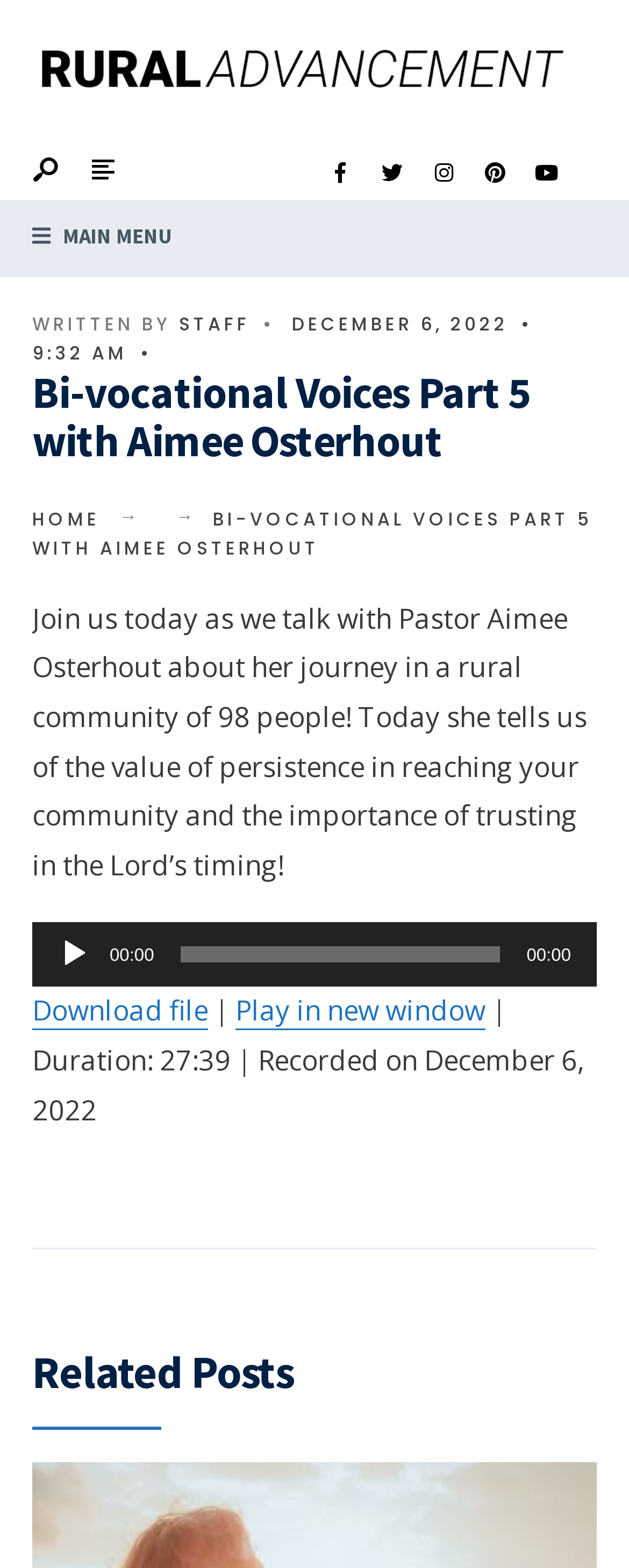Pinpoint the bounding box coordinates of the area that should be clicked to complete the following instruction: "Read the 'Related Posts'". The coordinates must be given as four float numbers between 0 and 1, i.e., [left, top, right, bottom].

[0.051, 0.859, 0.897, 0.912]